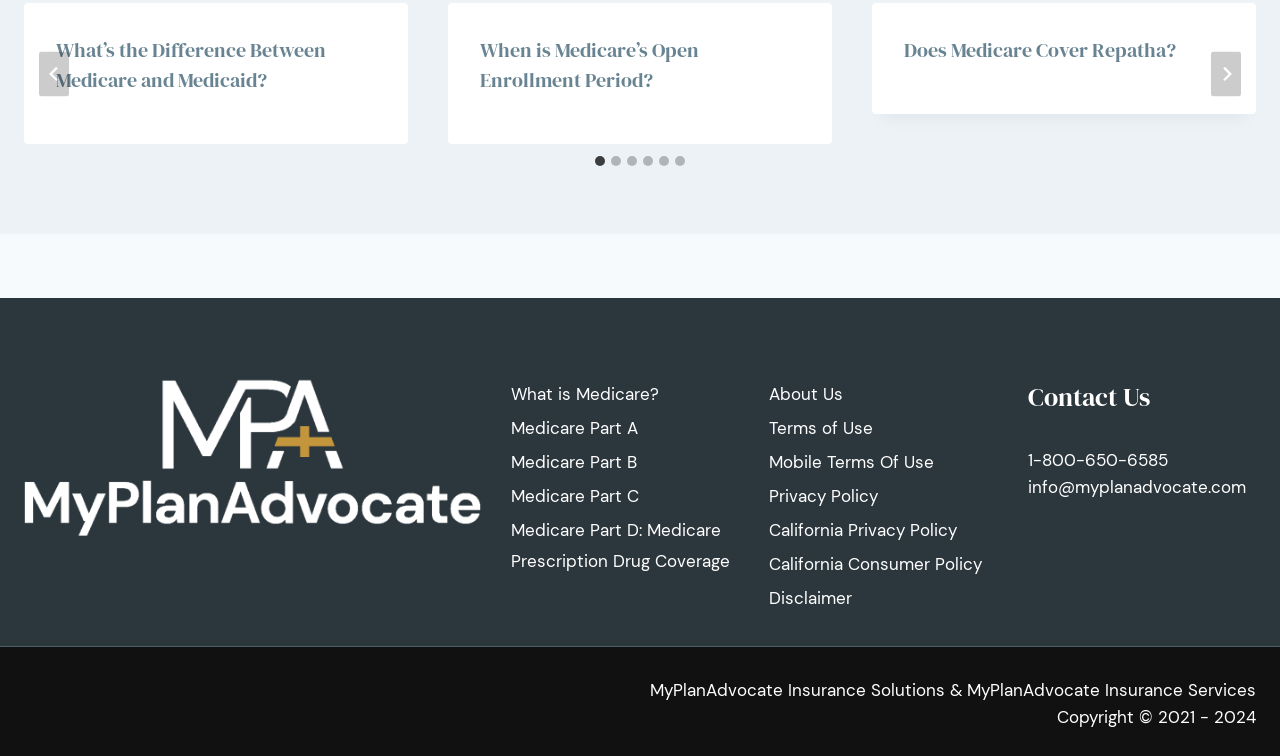Determine the bounding box coordinates for the region that must be clicked to execute the following instruction: "Go to last slide".

[0.03, 0.068, 0.054, 0.127]